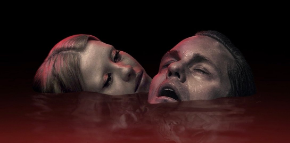Elaborate on all the key elements and details present in the image.

The image captures a haunting and surreal scene featuring two figures partially submerged in a dark, ominous liquid that appears to be blood-red. The male figure, with eyes closed and an expression of anguish, lies almost lifeless, while the female figure gazes intently at him, her expression a mix of sorrow and intensity. The background is starkly dark, enhancing the eerie atmosphere and drawing attention to the contrasting hues of their skin and the vivid red liquid. This evocative imagery conveys a sense of mystery and emotional turmoil, fitting for a film or narrative that explores themes of love, loss, or horror. The image is associated with the article titled "Movies Need More Sex," suggesting a commentary on the portrayal of relationships and sexuality in contemporary cinema.